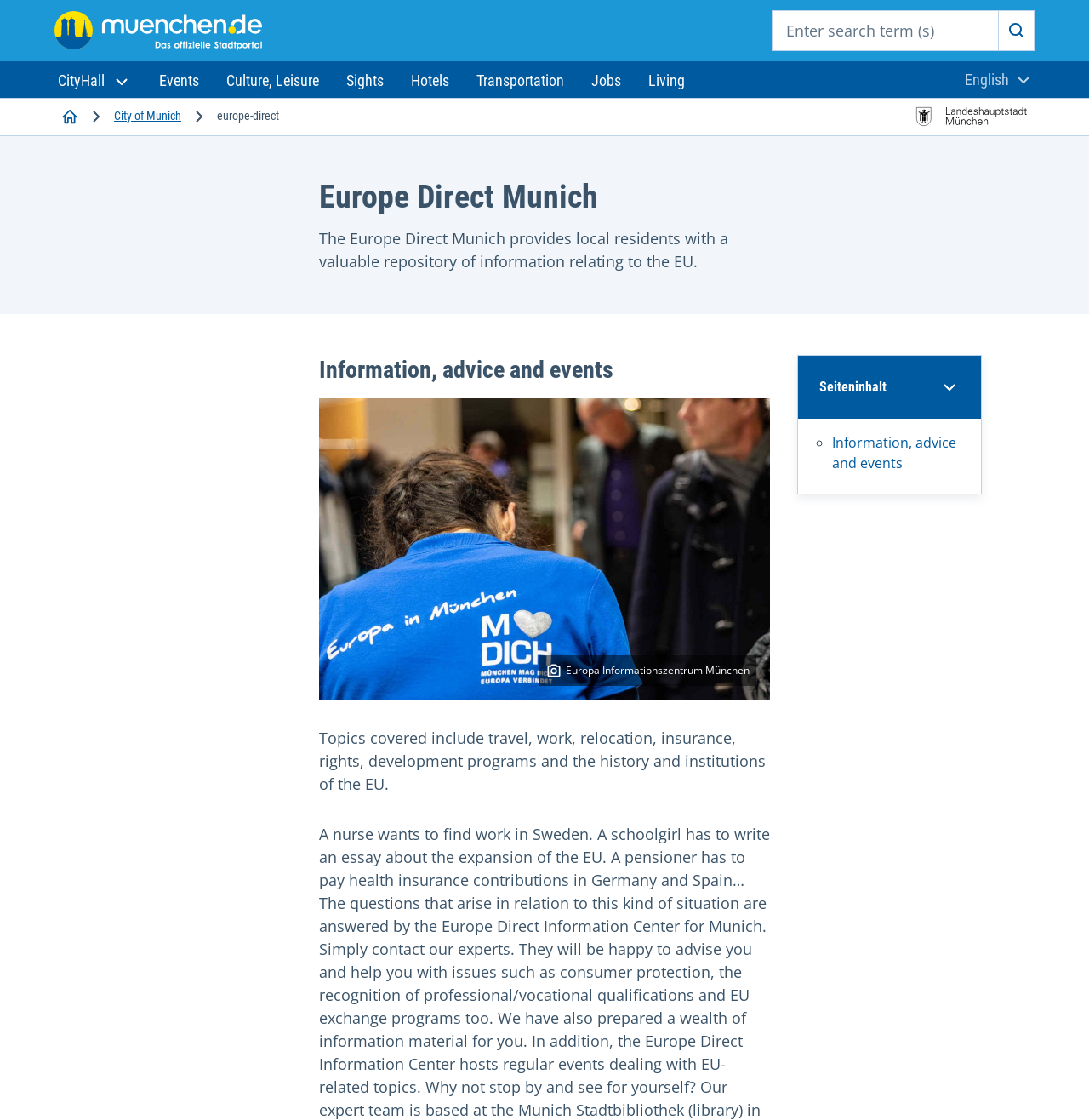Please provide the bounding box coordinates for the element that needs to be clicked to perform the following instruction: "Go to the homepage". The coordinates should be given as four float numbers between 0 and 1, i.e., [left, top, right, bottom].

[0.05, 0.009, 0.241, 0.046]